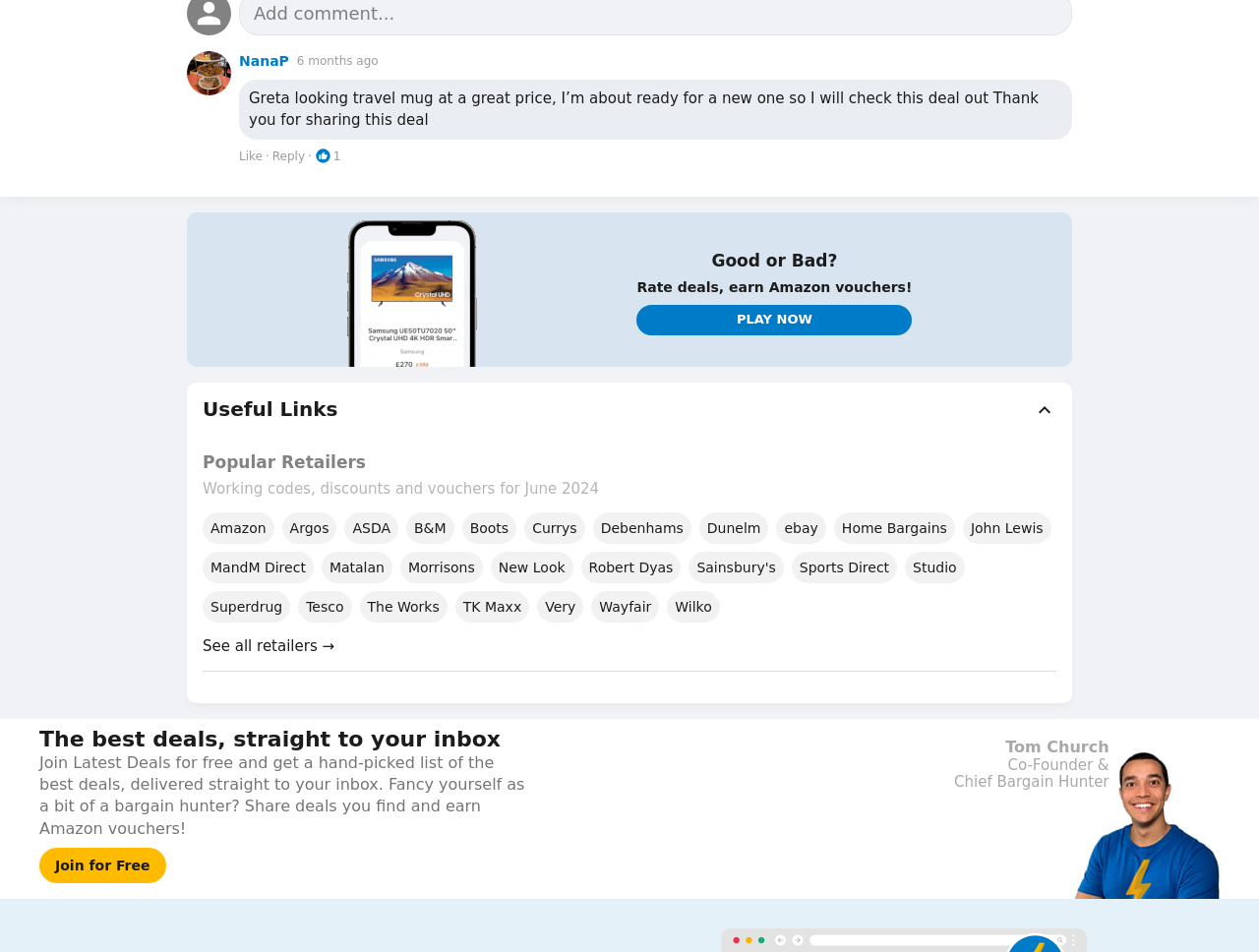Please determine the bounding box coordinates of the section I need to click to accomplish this instruction: "Explore the 'Popular Retailers' section".

[0.161, 0.475, 0.291, 0.496]